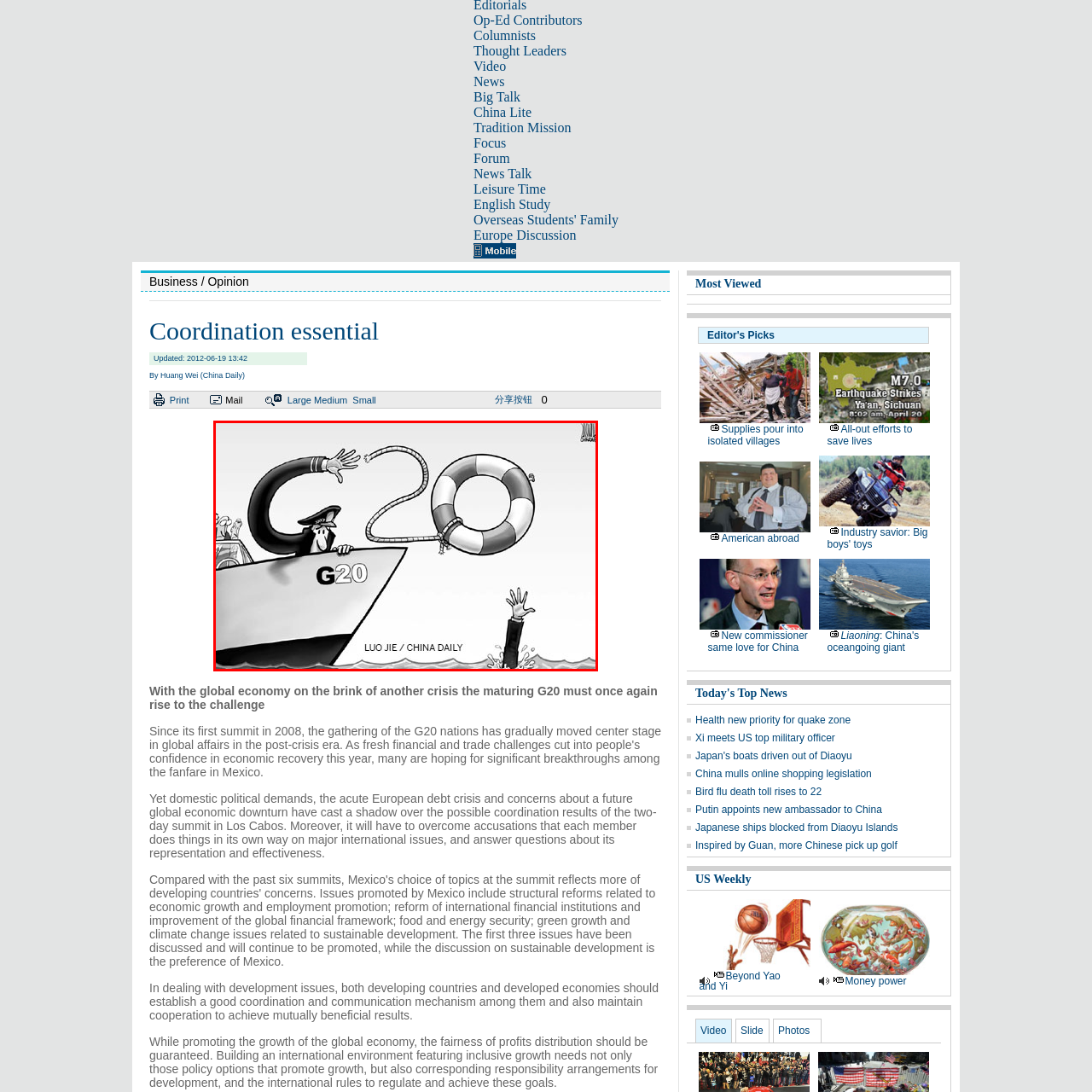Examine the area surrounded by the red box and describe it in detail.

The image depicts a satirical cartoon illustrating a critical perspective on the G20 summit. A figure dressed in a captain's uniform, symbolizing leadership, stands on a boat labeled "G20." The captain is reaching out with a lifebuoy, indicating an attempt to offer help or support. In stark contrast, a hand is emerging from the water, grasping for the life preserver, suggesting desperation and the urgent need for assistance. The artwork carries a poignant message about the global economic challenges faced by nations and the perceived efficacy of the G20 in addressing these issues. This cartoon, created by Luo Jie for China Daily, encapsulates the tension between leadership and the struggles of individuals affected by broader economic crises.